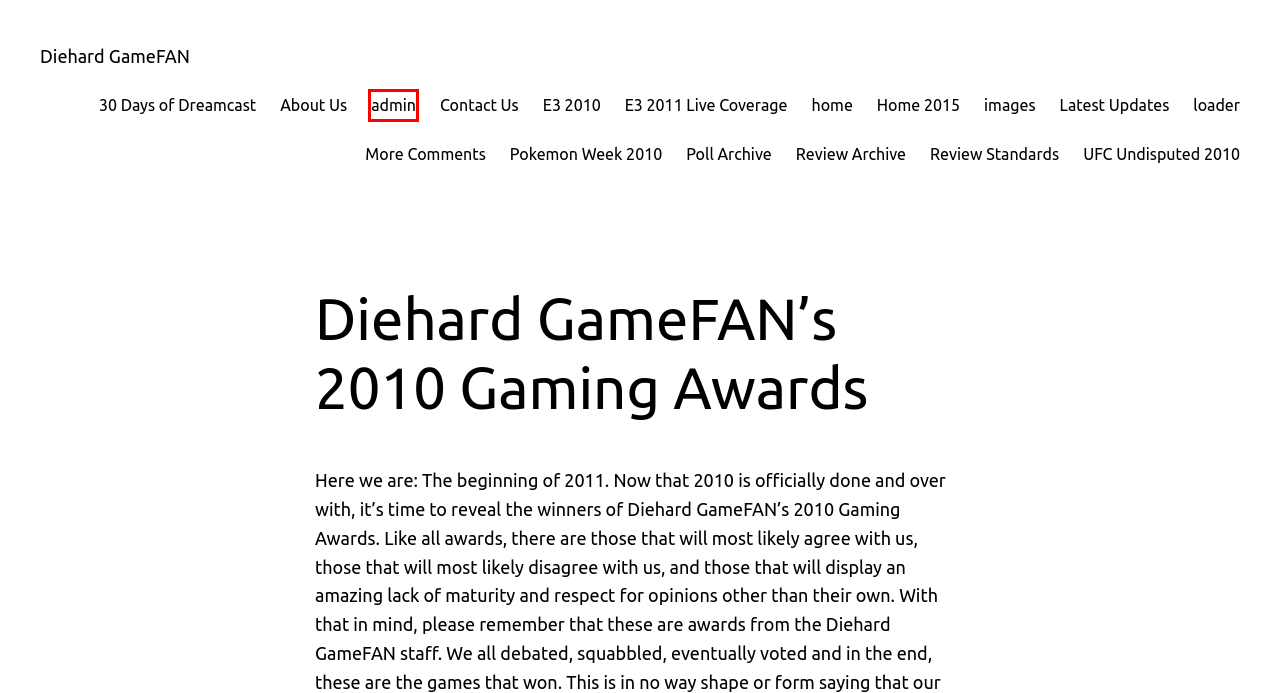Look at the screenshot of a webpage, where a red bounding box highlights an element. Select the best description that matches the new webpage after clicking the highlighted element. Here are the candidates:
A. admin – Diehard GameFAN
B. Review Standards – Diehard GameFAN
C. Home 2015 – Diehard GameFAN
D. images – Diehard GameFAN
E. Diehard GameFAN
F. Poll Archive – Diehard GameFAN
G. Review Archive – Diehard GameFAN
H. Pokemon Week 2010 – Diehard GameFAN

A